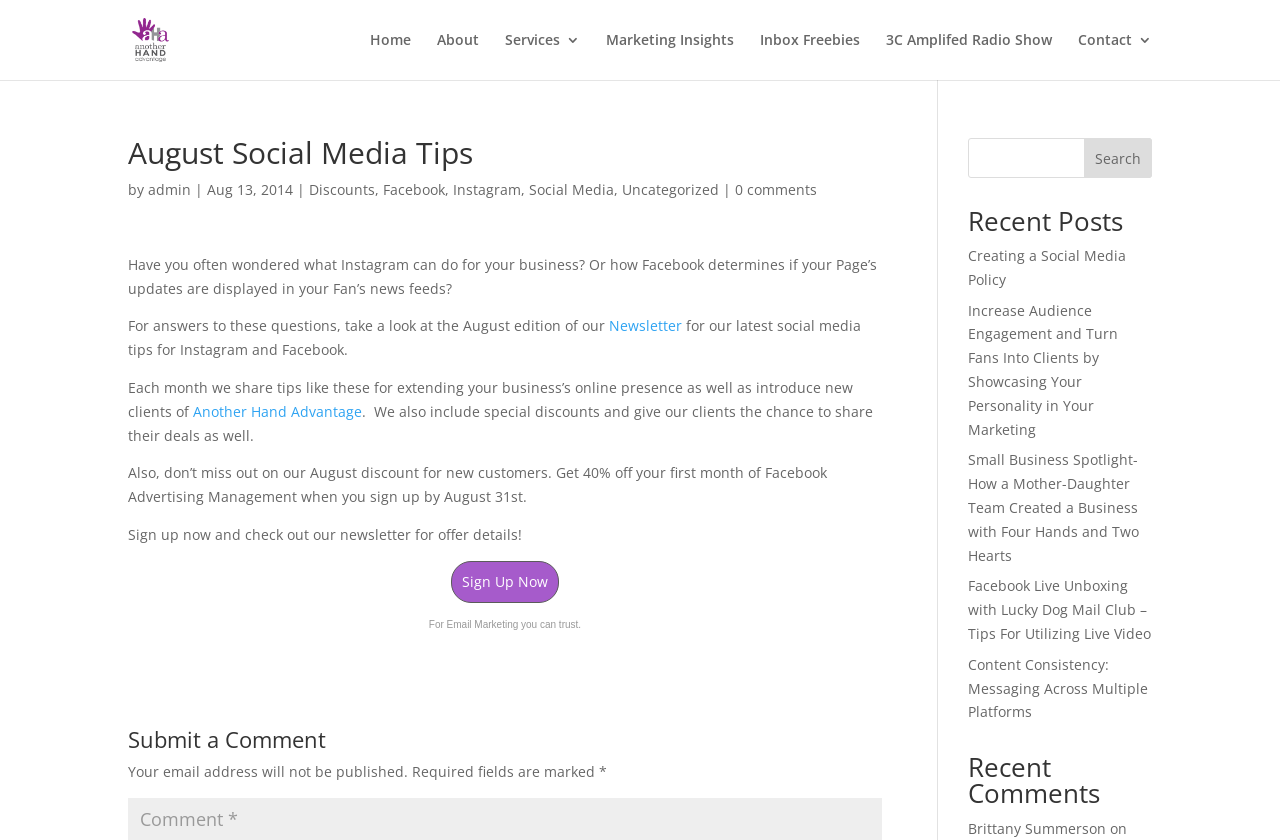Please determine the bounding box coordinates of the element to click on in order to accomplish the following task: "Sign up for the newsletter". Ensure the coordinates are four float numbers ranging from 0 to 1, i.e., [left, top, right, bottom].

[0.352, 0.668, 0.437, 0.717]